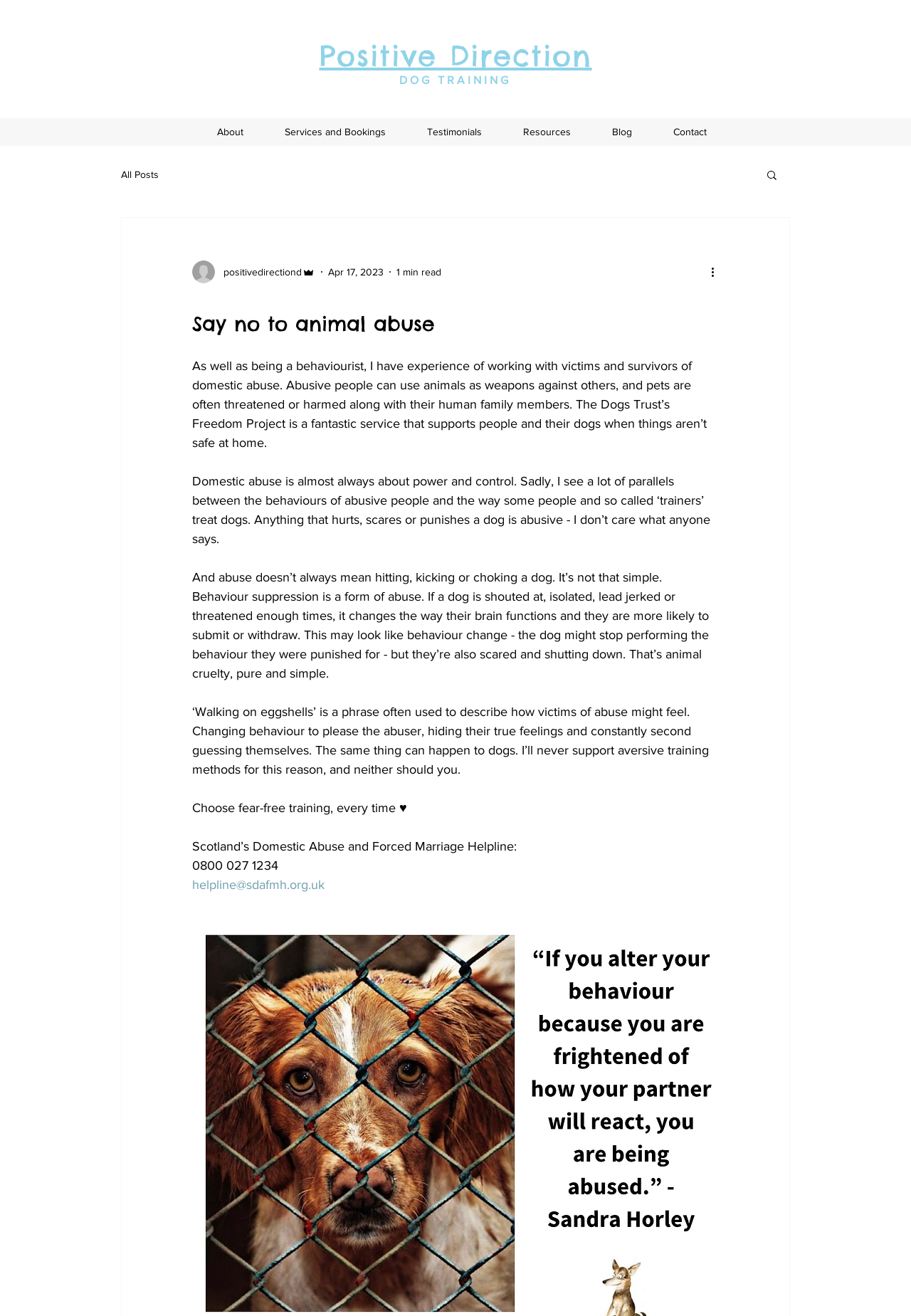Please predict the bounding box coordinates of the element's region where a click is necessary to complete the following instruction: "Donate to the Canadian Historical Association". The coordinates should be represented by four float numbers between 0 and 1, i.e., [left, top, right, bottom].

None